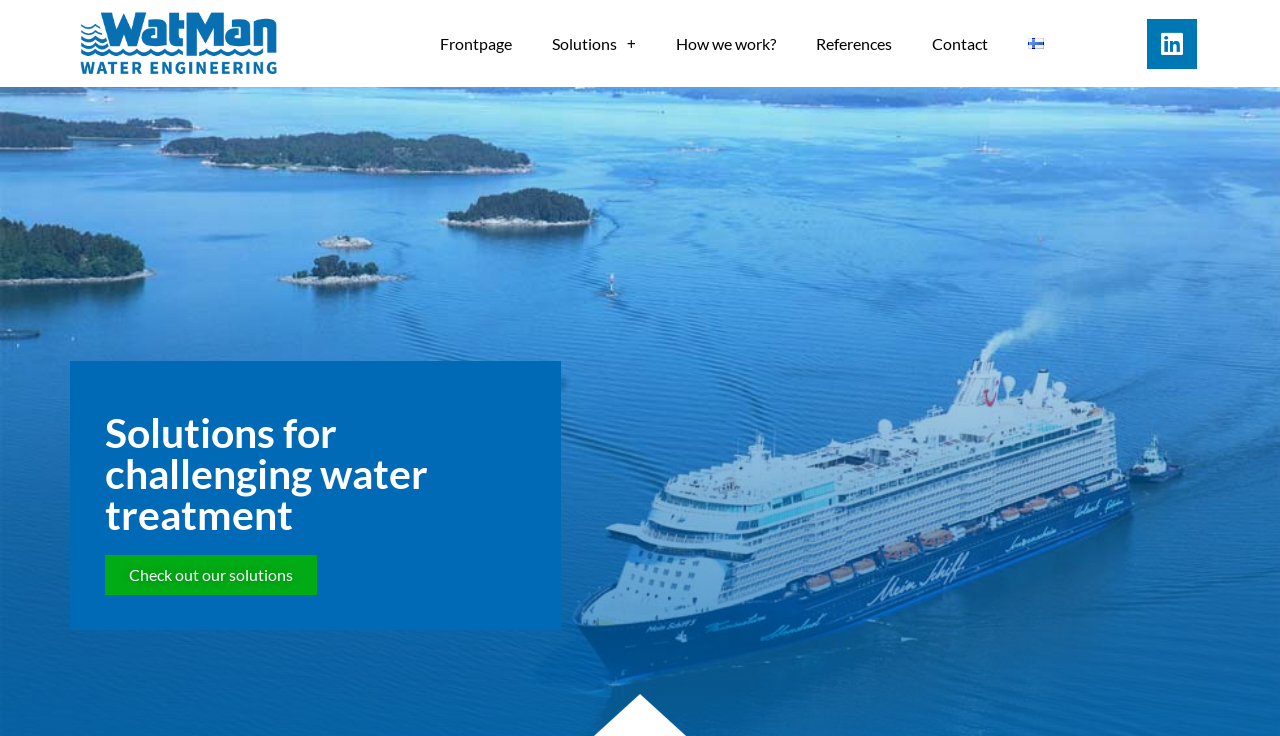Please provide the bounding box coordinates in the format (top-left x, top-left y, bottom-right x, bottom-right y). Remember, all values are floating point numbers between 0 and 1. What is the bounding box coordinate of the region described as: Check out our solutions

[0.082, 0.754, 0.248, 0.808]